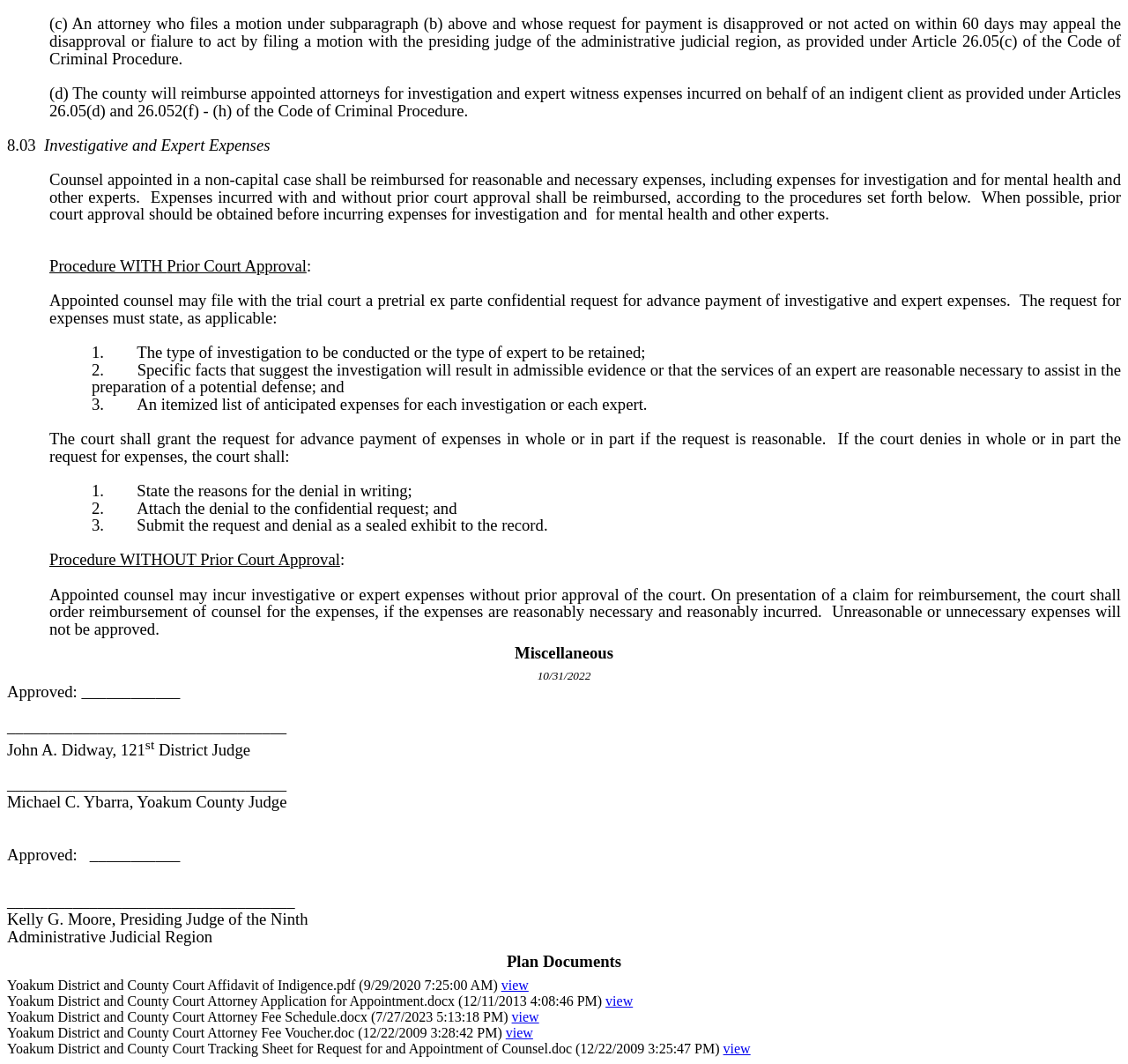What is the title of the first document listed?
Please provide a single word or phrase as the answer based on the screenshot.

Yoakum District and County Court Affidavit of Indigence